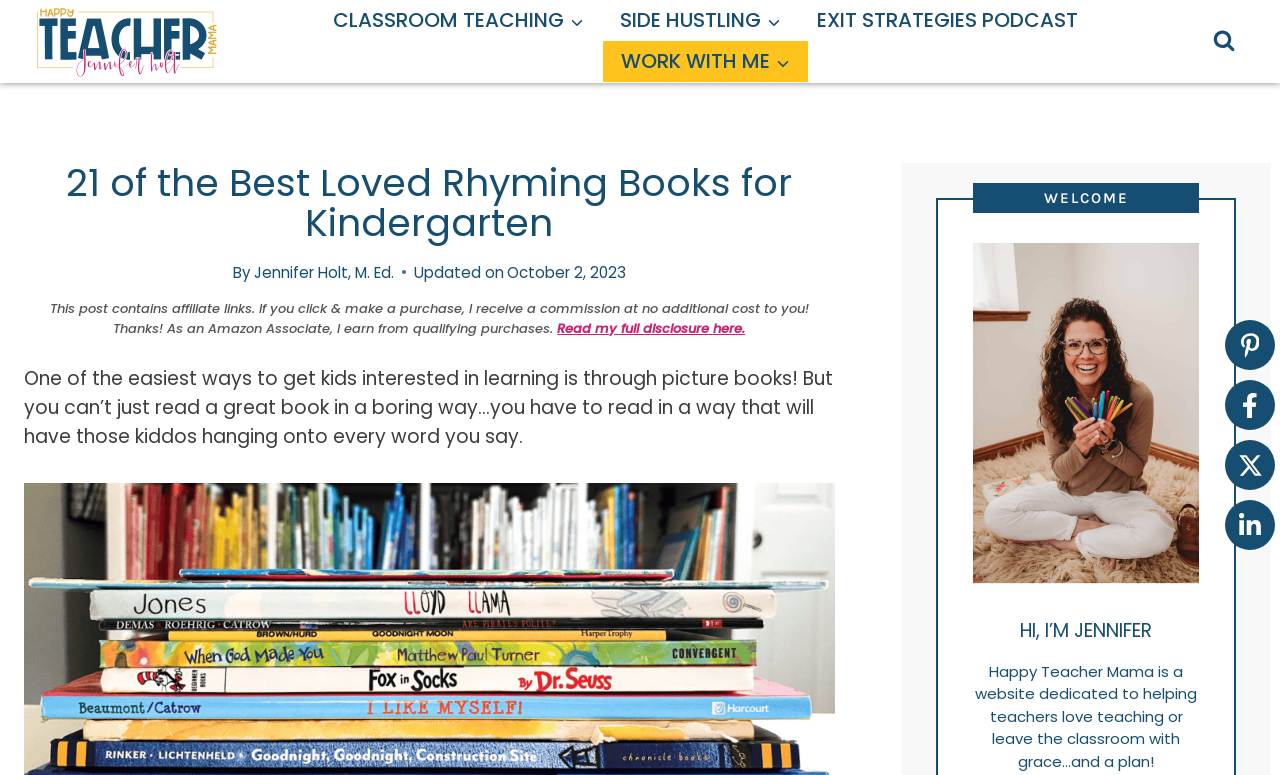What is the topic of the post?
Using the image as a reference, give an elaborate response to the question.

The topic of the post can be inferred from the heading '21 of the Best Loved Rhyming Books for Kindergarten' and the content of the post, which discusses reading picture books to kids.